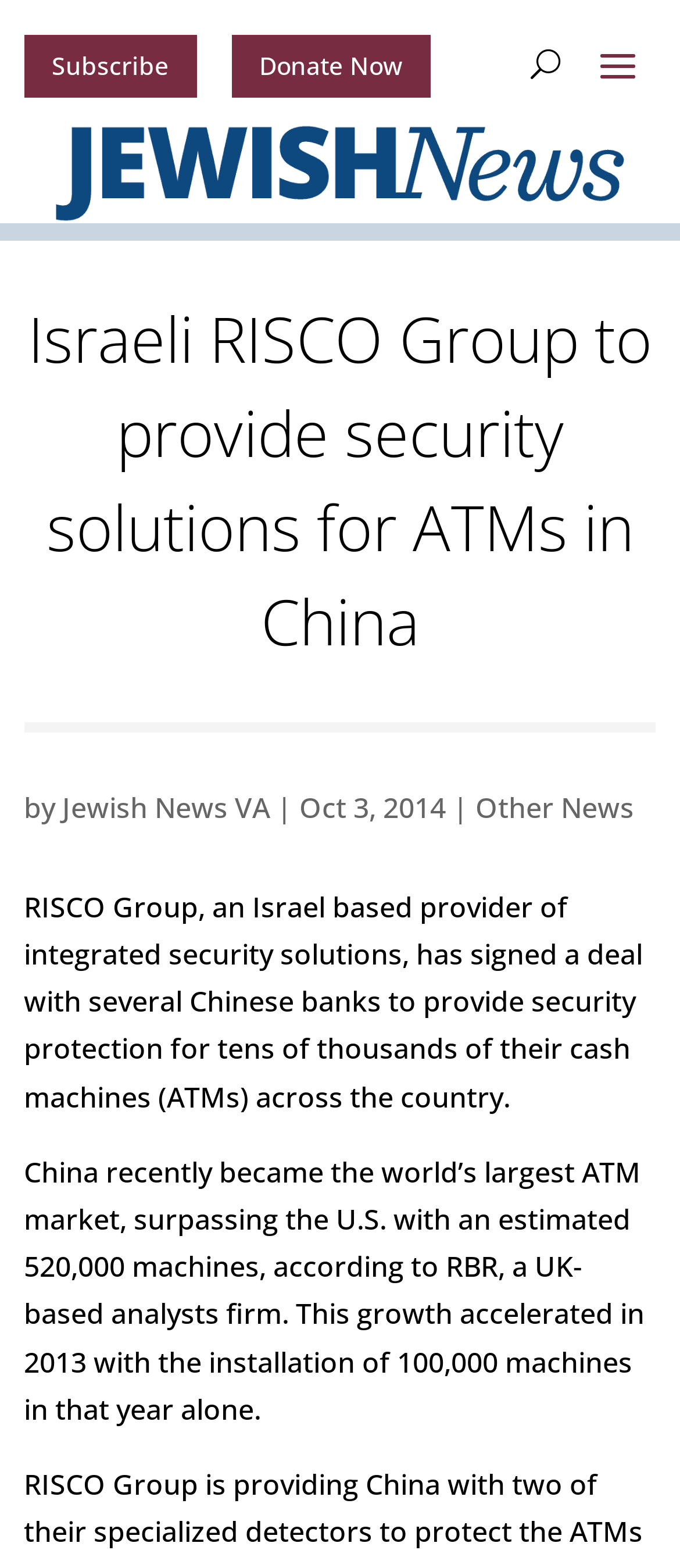Please find the bounding box coordinates in the format (top-left x, top-left y, bottom-right x, bottom-right y) for the given element description. Ensure the coordinates are floating point numbers between 0 and 1. Description: Go to...

None